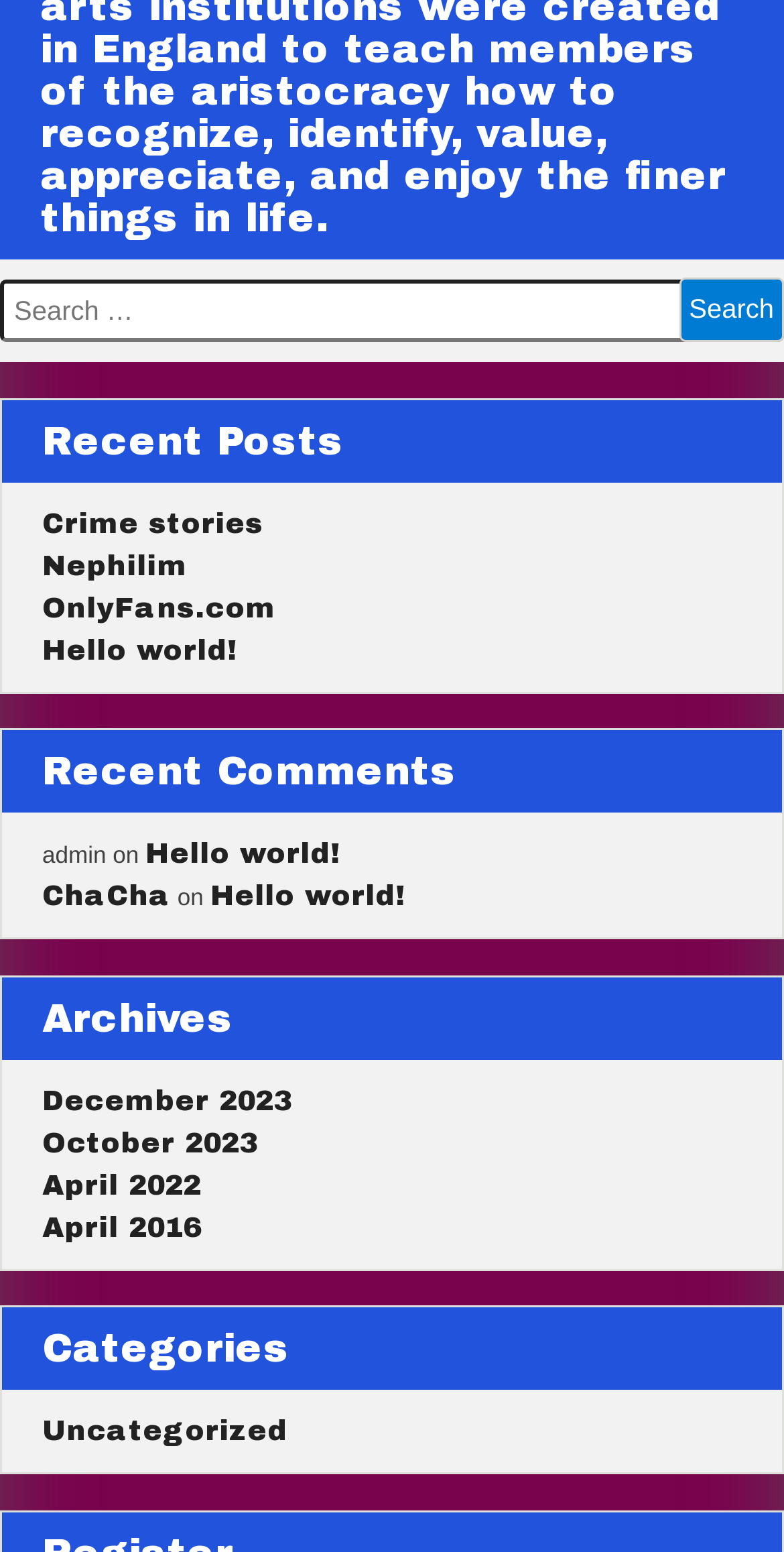Using the provided element description, identify the bounding box coordinates as (top-left x, top-left y, bottom-right x, bottom-right y). Ensure all values are between 0 and 1. Description: kernel-packages team

None